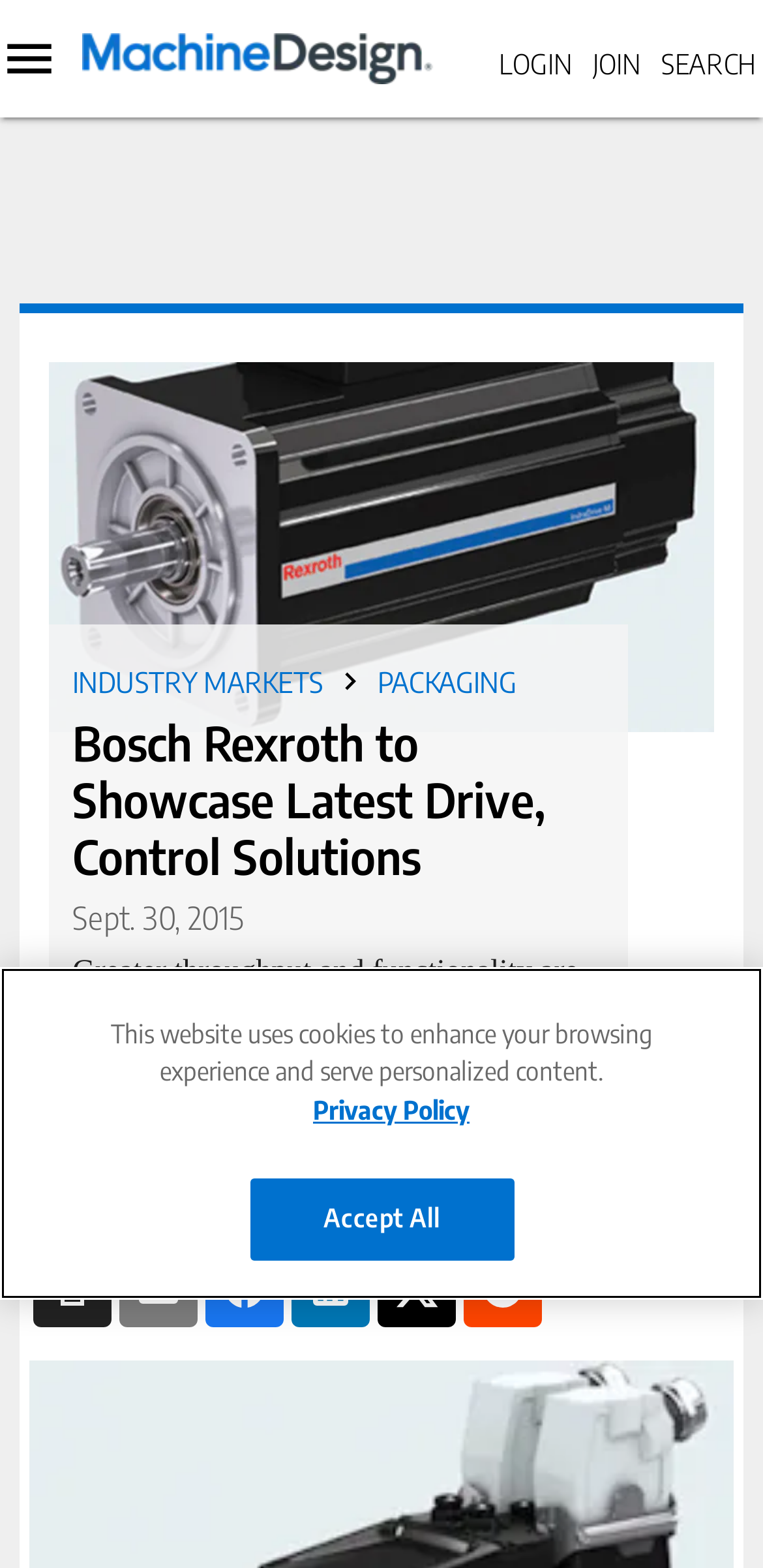What is the topic of the article?
Please utilize the information in the image to give a detailed response to the question.

The article's subheading mentions 'Greater throughput and functionality are the driving force behind Bosch Rexroth’s most recent drive and control innovations in packaging technology', which indicates that the topic of the article is packaging technology.